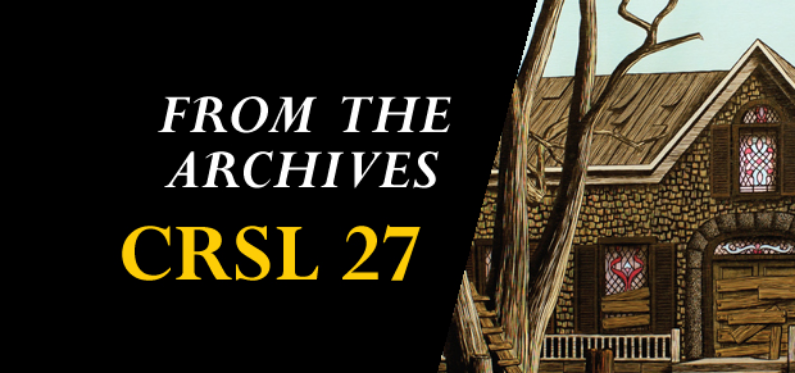Give a concise answer using only one word or phrase for this question:
What type of windows does the building in the illustration have?

stained-glass